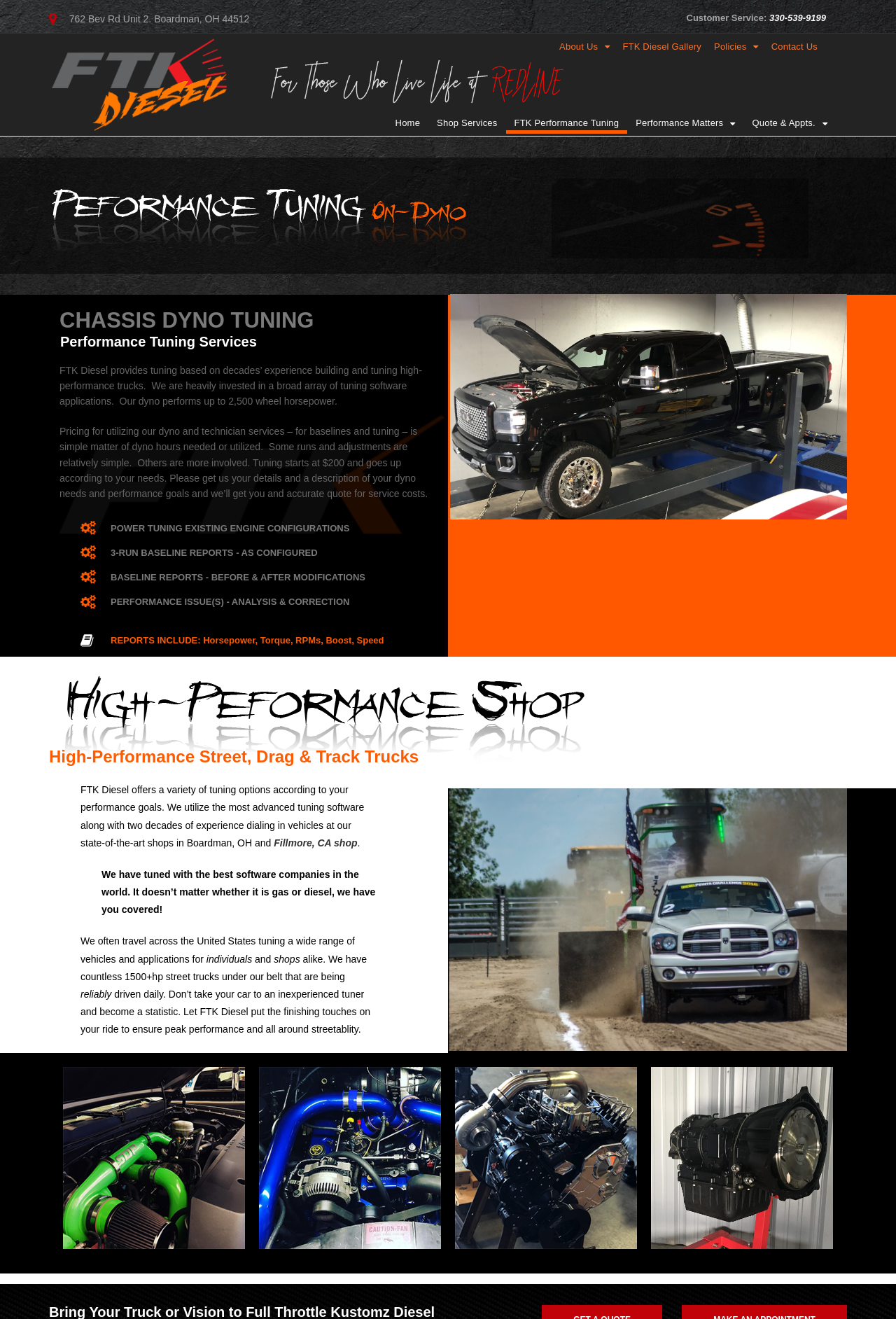Can you identify the bounding box coordinates of the clickable region needed to carry out this instruction: 'View contact information'? The coordinates should be four float numbers within the range of 0 to 1, stated as [left, top, right, bottom].

[0.766, 0.01, 0.859, 0.018]